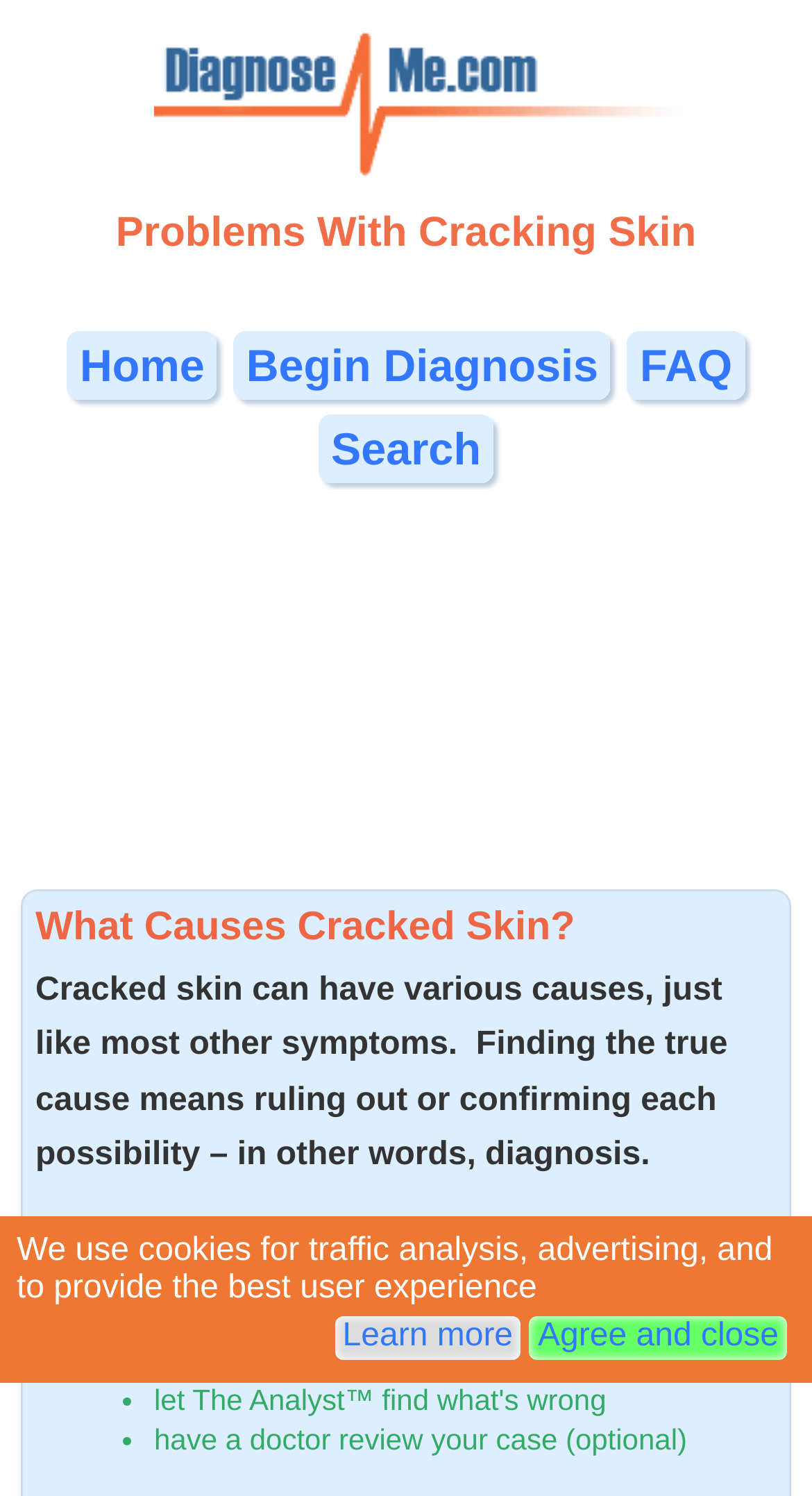Please extract the primary headline from the webpage.

Problems With Cracking Skin